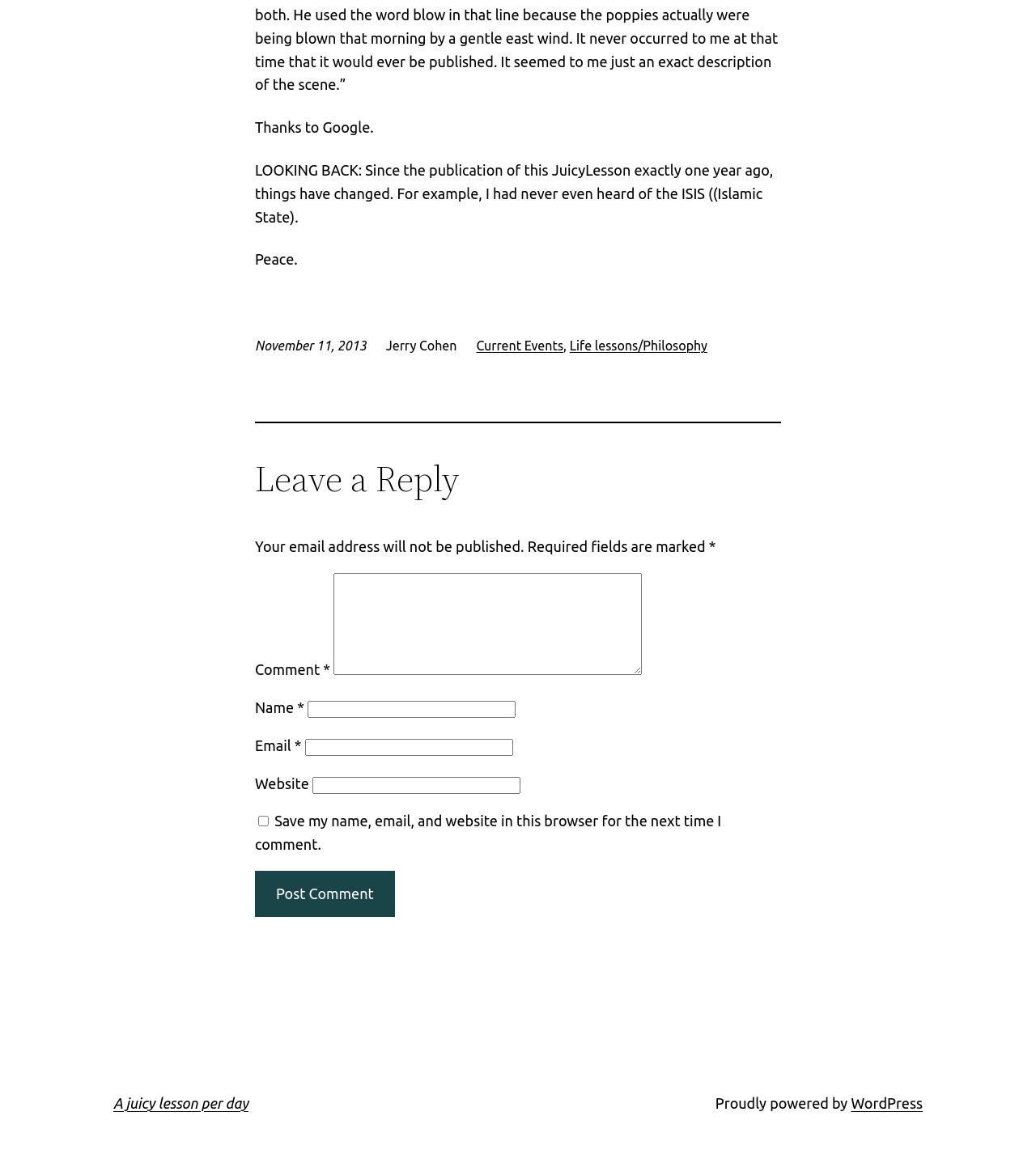Pinpoint the bounding box coordinates of the clickable area needed to execute the instruction: "Enter your name in the 'Name' field". The coordinates should be specified as four float numbers between 0 and 1, i.e., [left, top, right, bottom].

[0.297, 0.601, 0.498, 0.615]